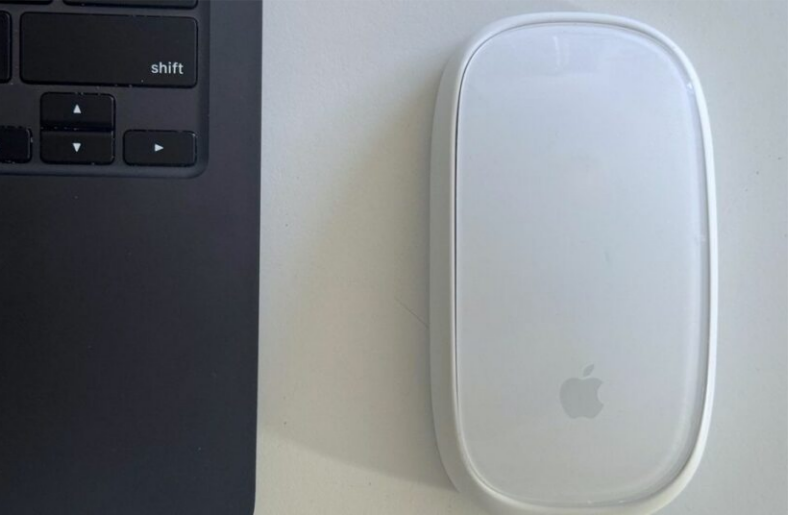What is the ambiance of the environment?
Can you provide a detailed and comprehensive answer to the question?

The caption suggests that the ambiance of the environment is clean and organized, which is perfect for productivity and creative tasks, implying a sense of tidiness and minimal clutter.